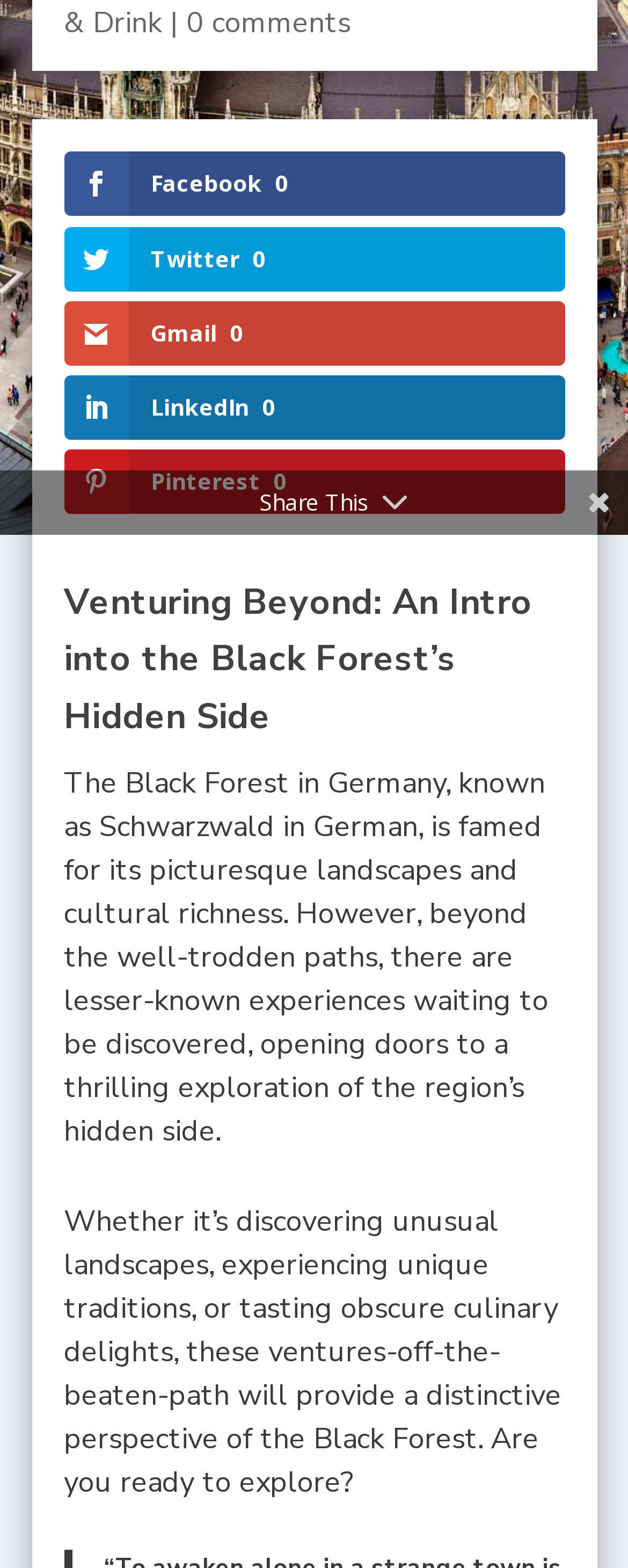Given the description Facebook, predict the bounding box coordinates of the UI element. Ensure the coordinates are in the format (top-left x, top-left y, bottom-right x, bottom-right y) and all values are between 0 and 1.

[0.101, 0.097, 0.899, 0.138]